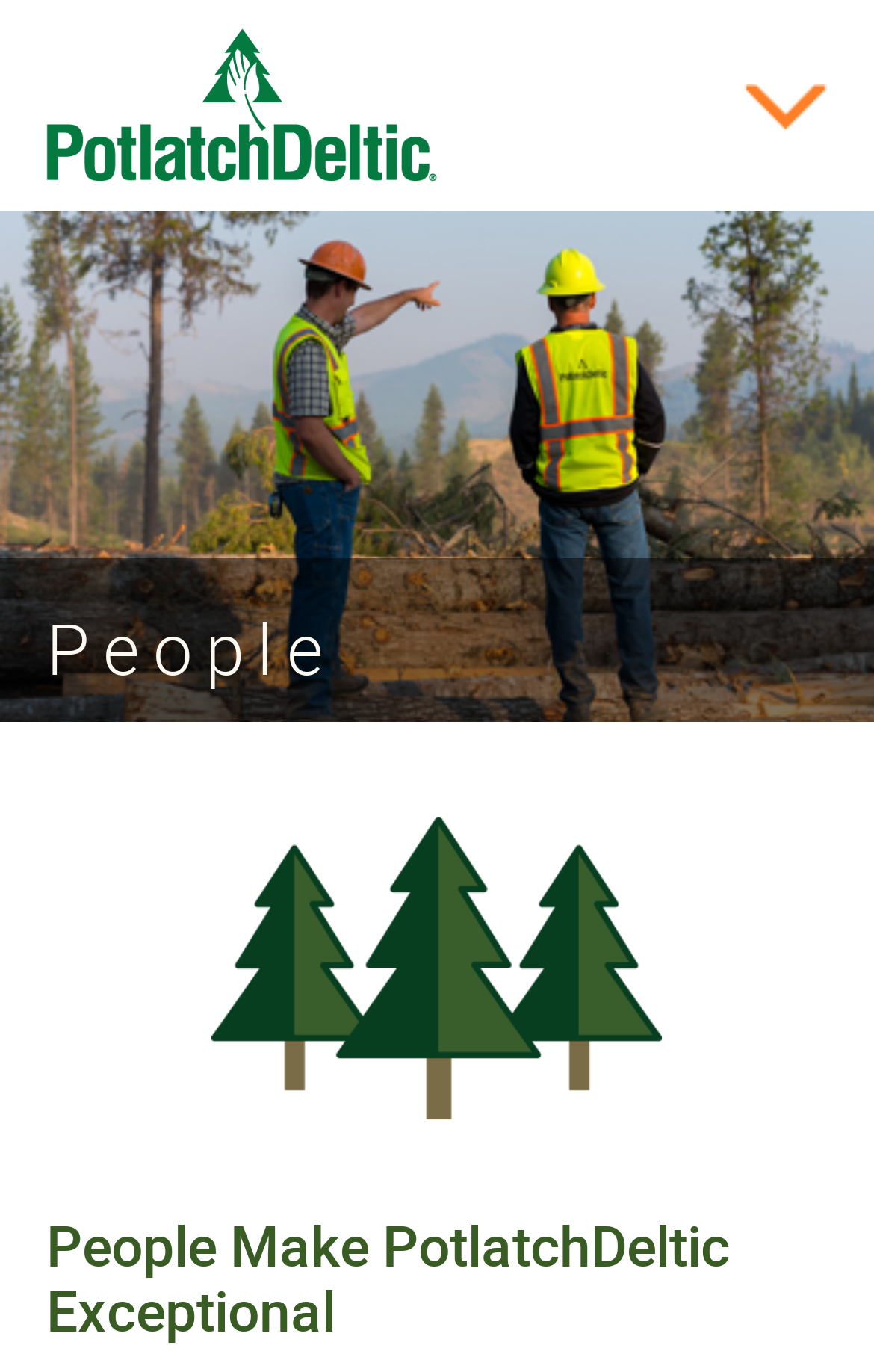Use the information in the screenshot to answer the question comprehensively: What is the title of the main section?

The StaticText element with the text 'People' has a relatively large font size and is positioned prominently on the webpage, suggesting that it is the title of the main section.